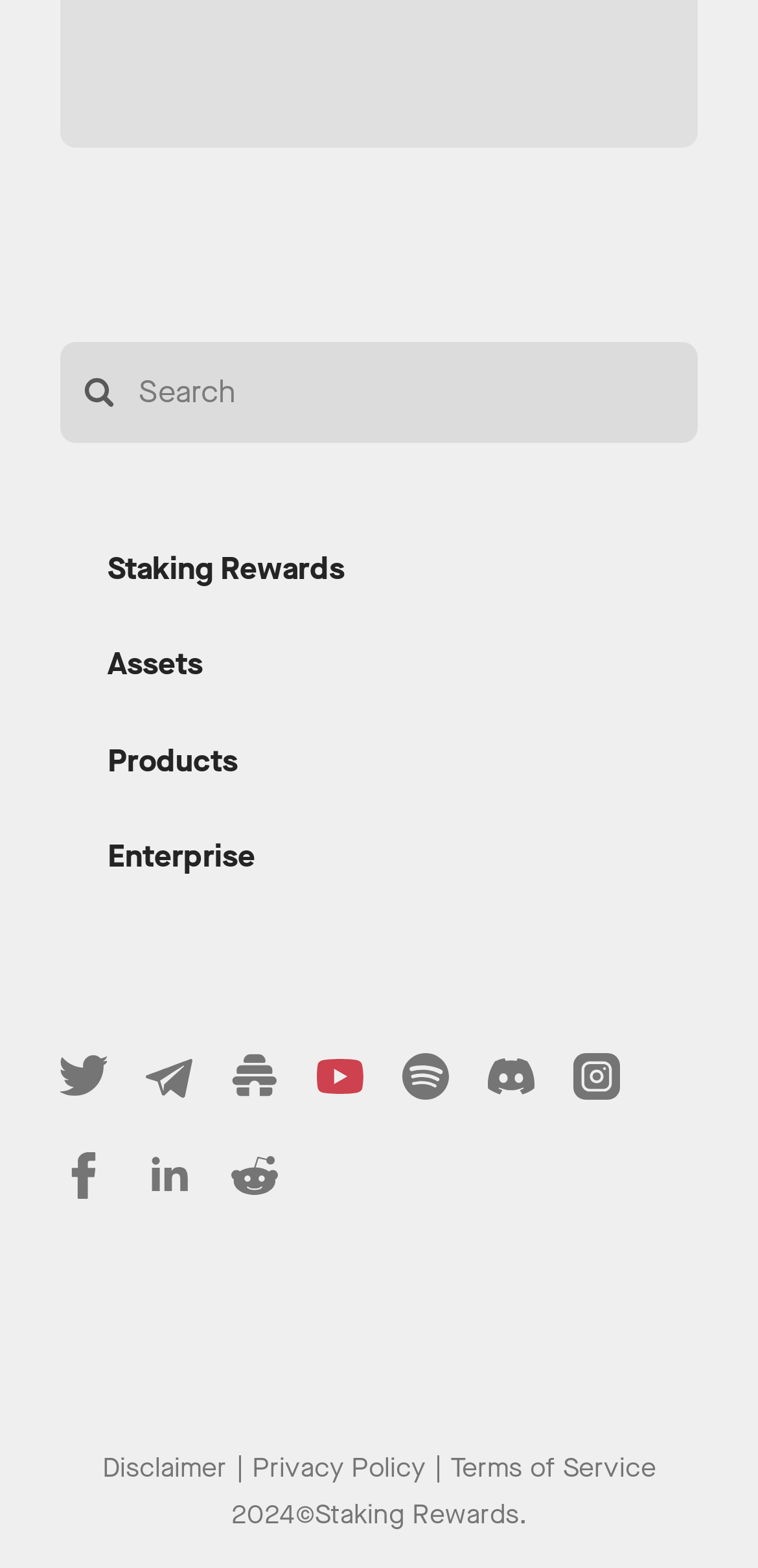Locate the bounding box coordinates of the clickable element to fulfill the following instruction: "View terms and conditions". Provide the coordinates as four float numbers between 0 and 1 in the format [left, top, right, bottom].

[0.594, 0.928, 0.865, 0.945]